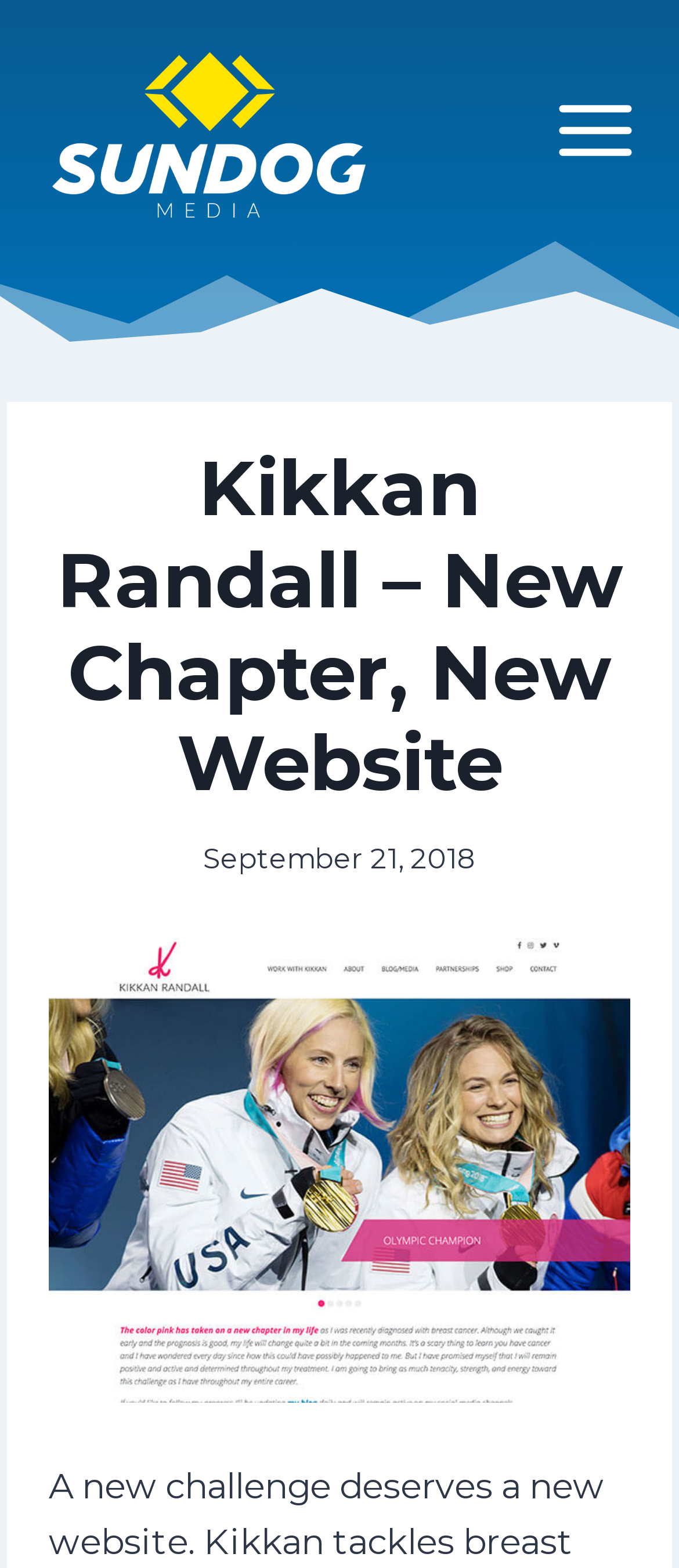What is the purpose of the button at the bottom right corner?
Please use the image to provide a one-word or short phrase answer.

Scroll to top